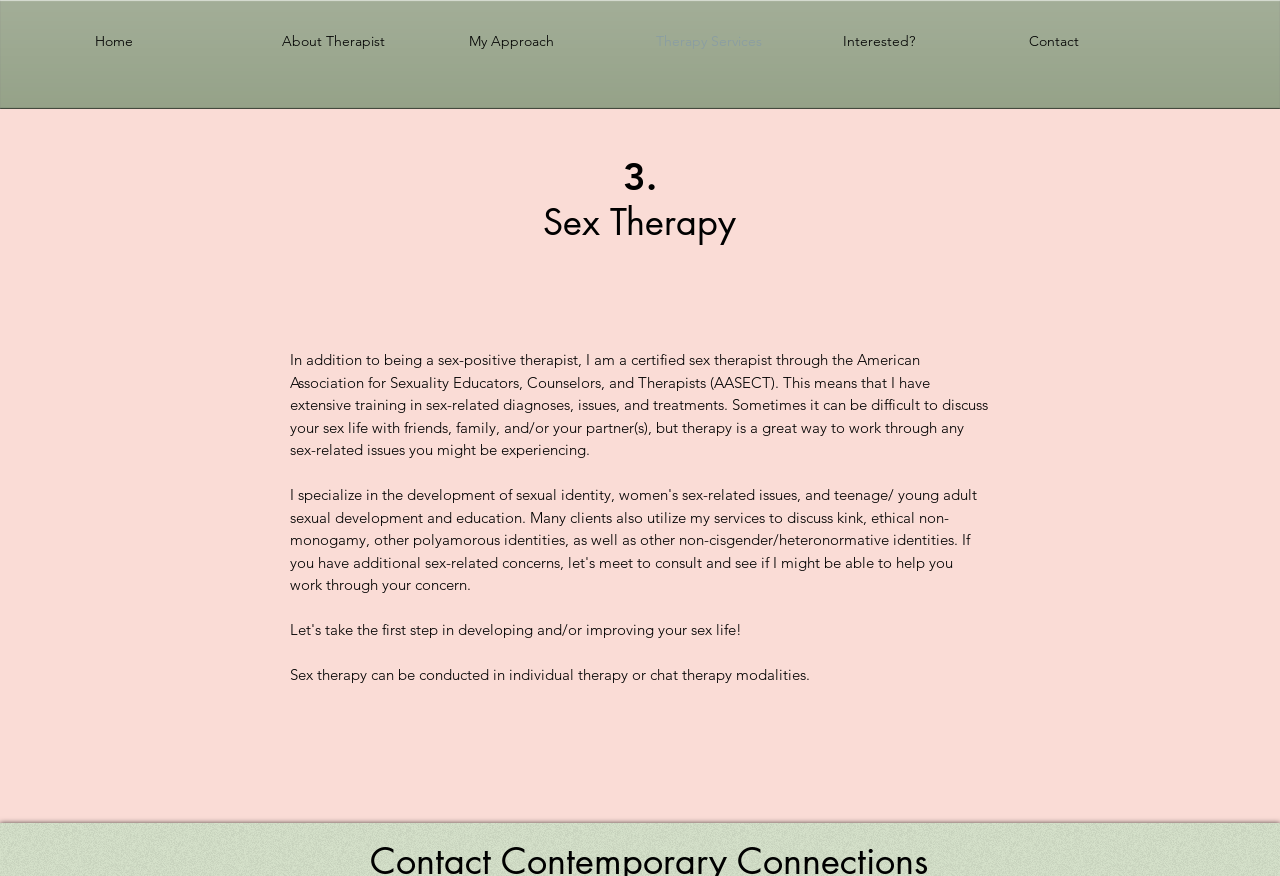Bounding box coordinates are given in the format (top-left x, top-left y, bottom-right x, bottom-right y). All values should be floating point numbers between 0 and 1. Provide the bounding box coordinate for the UI element described as: Contact

[0.792, 0.018, 0.938, 0.075]